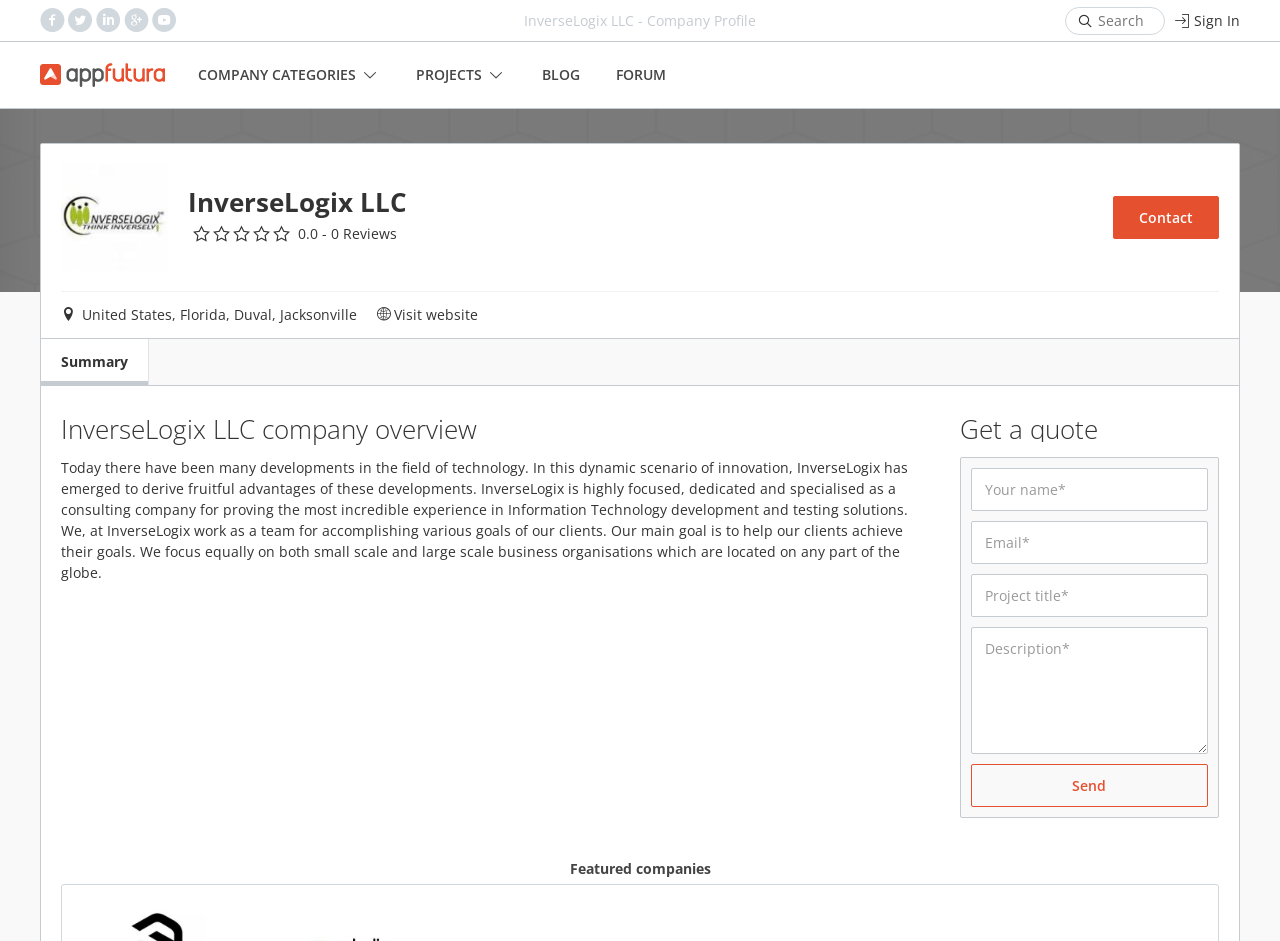Using the description: "appfutura", determine the UI element's bounding box coordinates. Ensure the coordinates are in the format of four float numbers between 0 and 1, i.e., [left, top, right, bottom].

[0.031, 0.067, 0.129, 0.092]